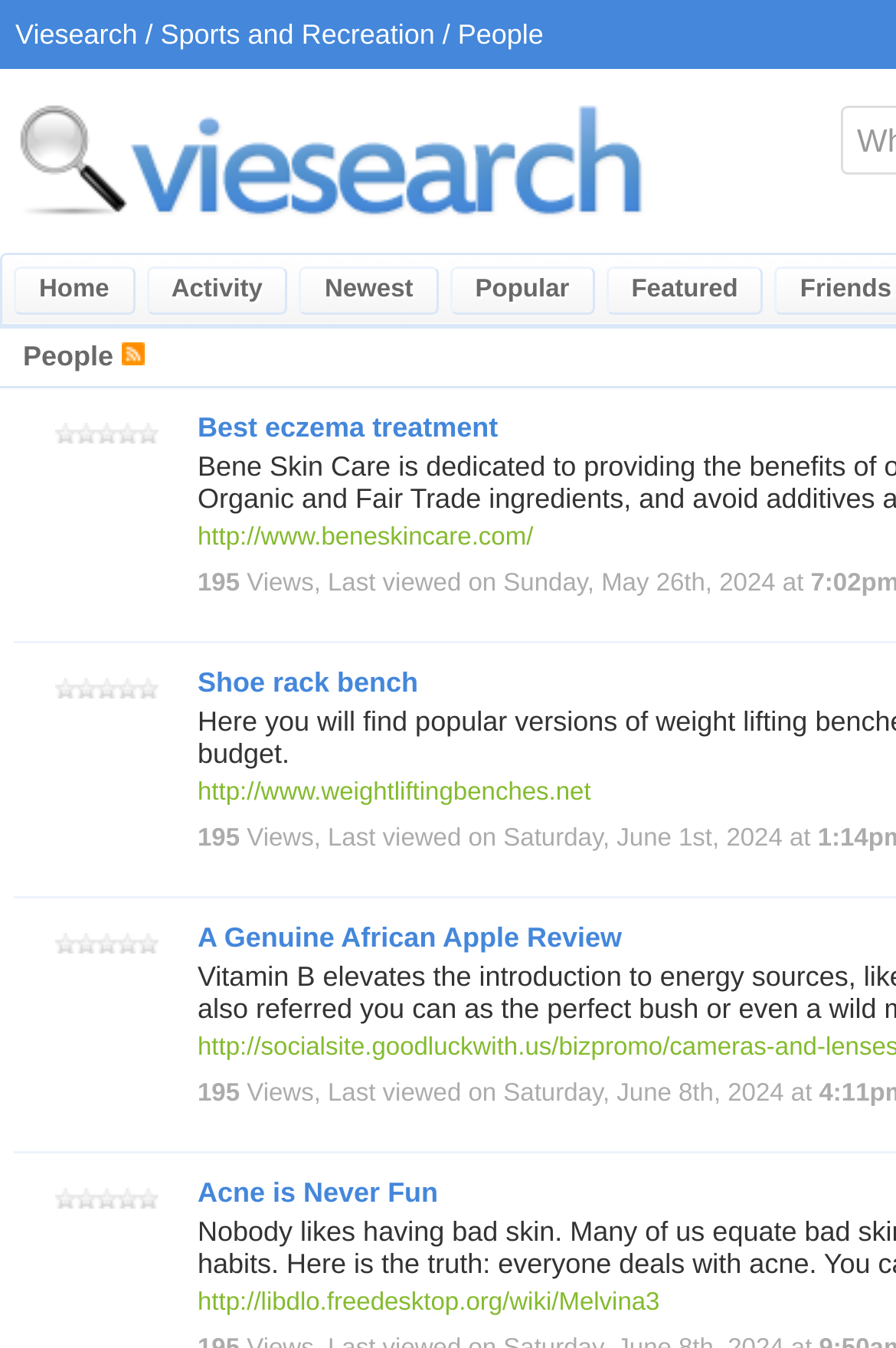Could you please study the image and provide a detailed answer to the question:
What is the last viewed date of the 'Acne is Never Fun' link?

I found a static text element with the text 'Views, Last viewed on Saturday, June 8th, 2024 at' near the link element with the text 'Acne is Never Fun', indicating that this is the last viewed date of the link.